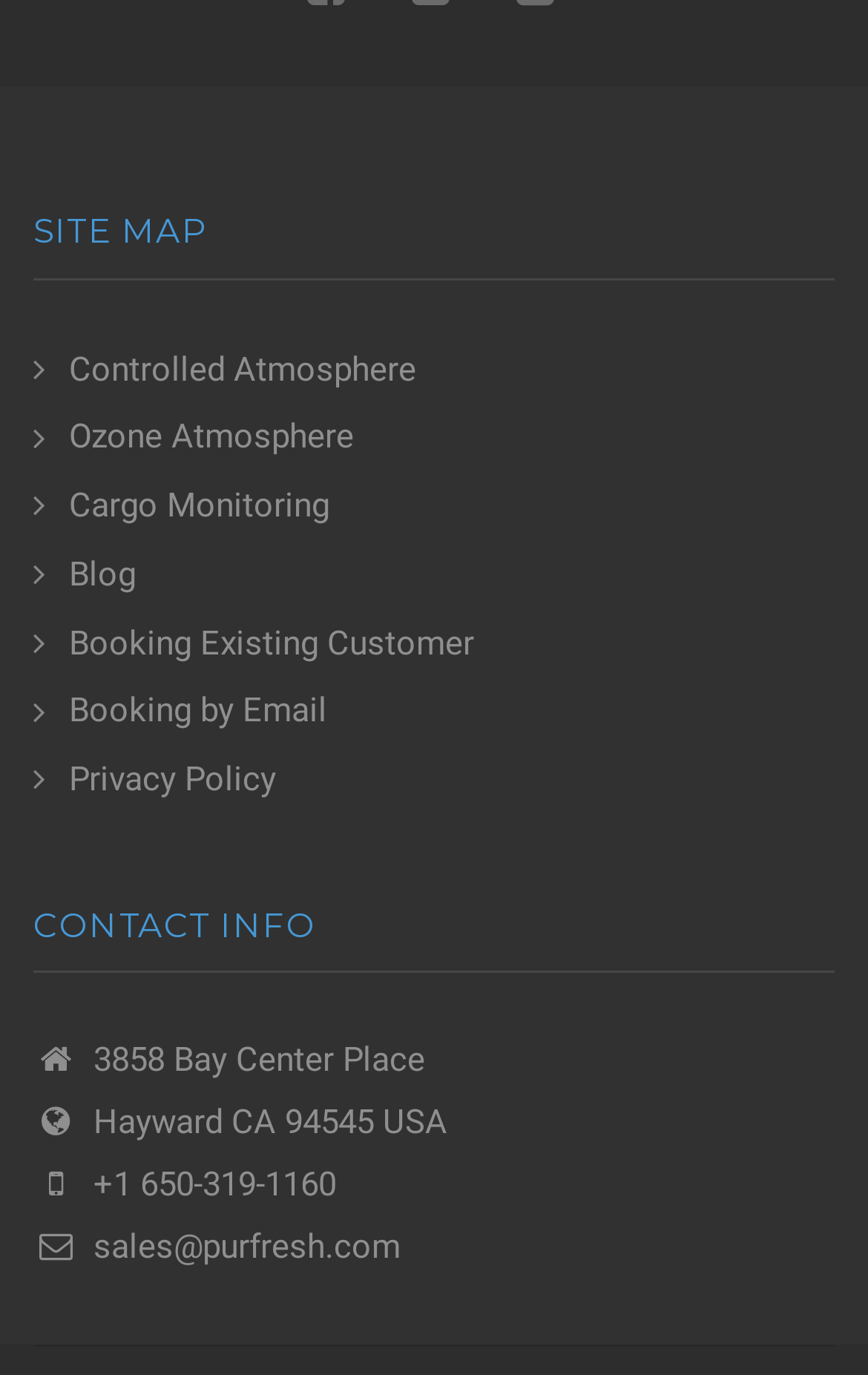Please find the bounding box coordinates of the section that needs to be clicked to achieve this instruction: "View controlled atmosphere page".

[0.038, 0.254, 0.479, 0.283]